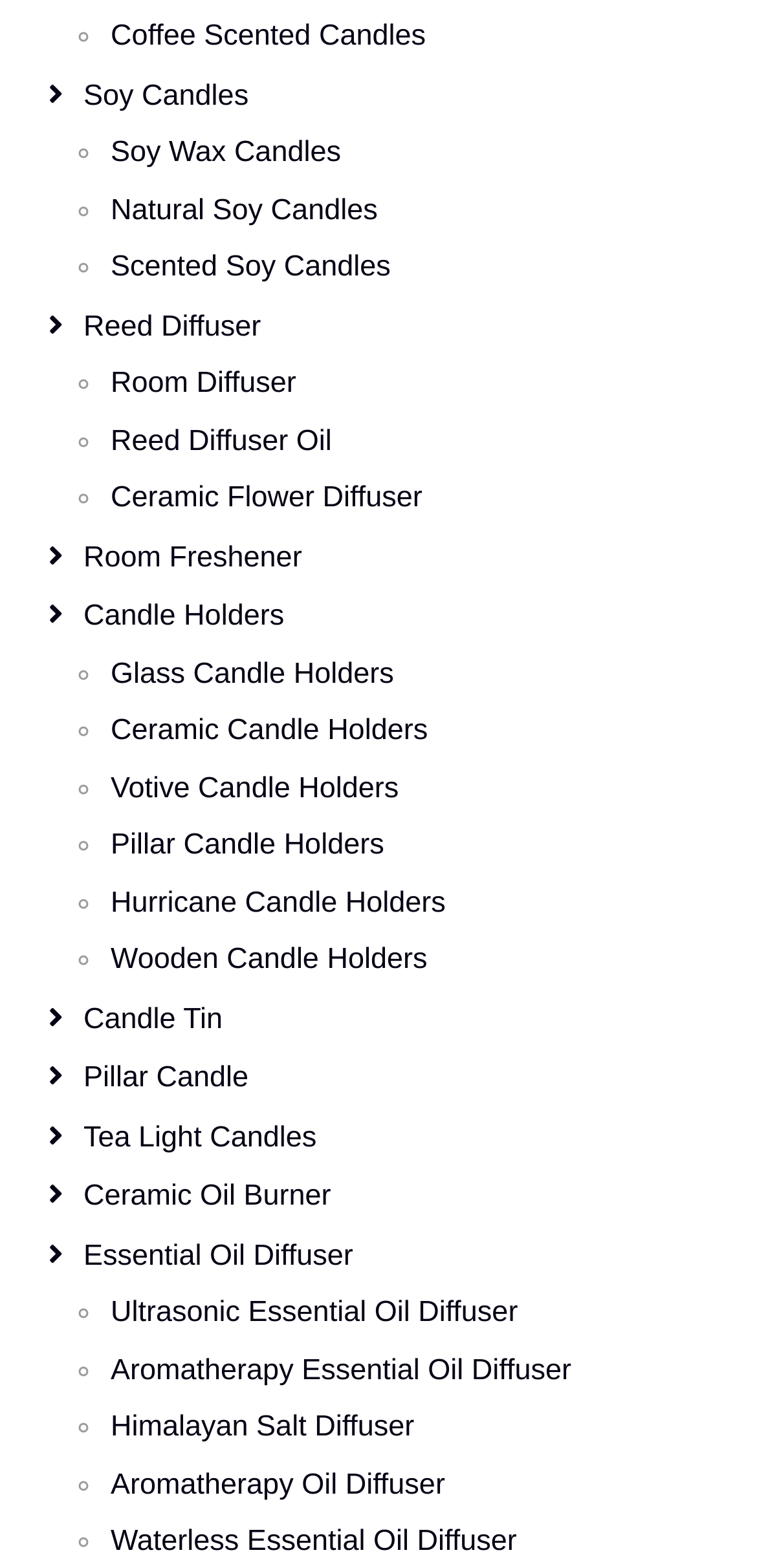What type of products are listed on this webpage?
Give a detailed explanation using the information visible in the image.

Based on the links and list markers on the webpage, it appears to be a list of various types of candles and diffusers, including scented candles, soy candles, reed diffusers, and essential oil diffusers.